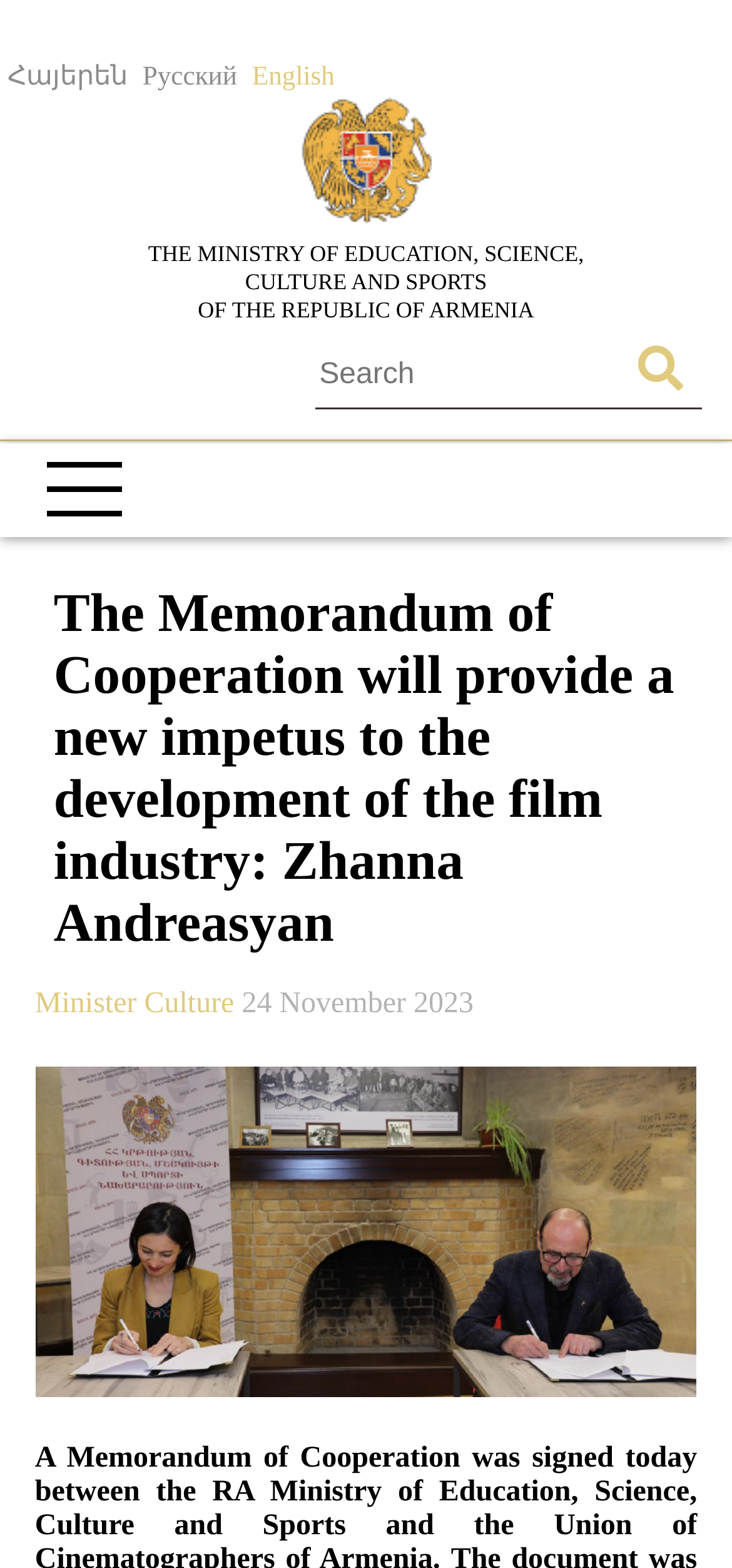Provide the bounding box coordinates, formatted as (top-left x, top-left y, bottom-right x, bottom-right y), with all values being floating point numbers between 0 and 1. Identify the bounding box of the UI element that matches the description: Culture

[0.197, 0.63, 0.33, 0.65]